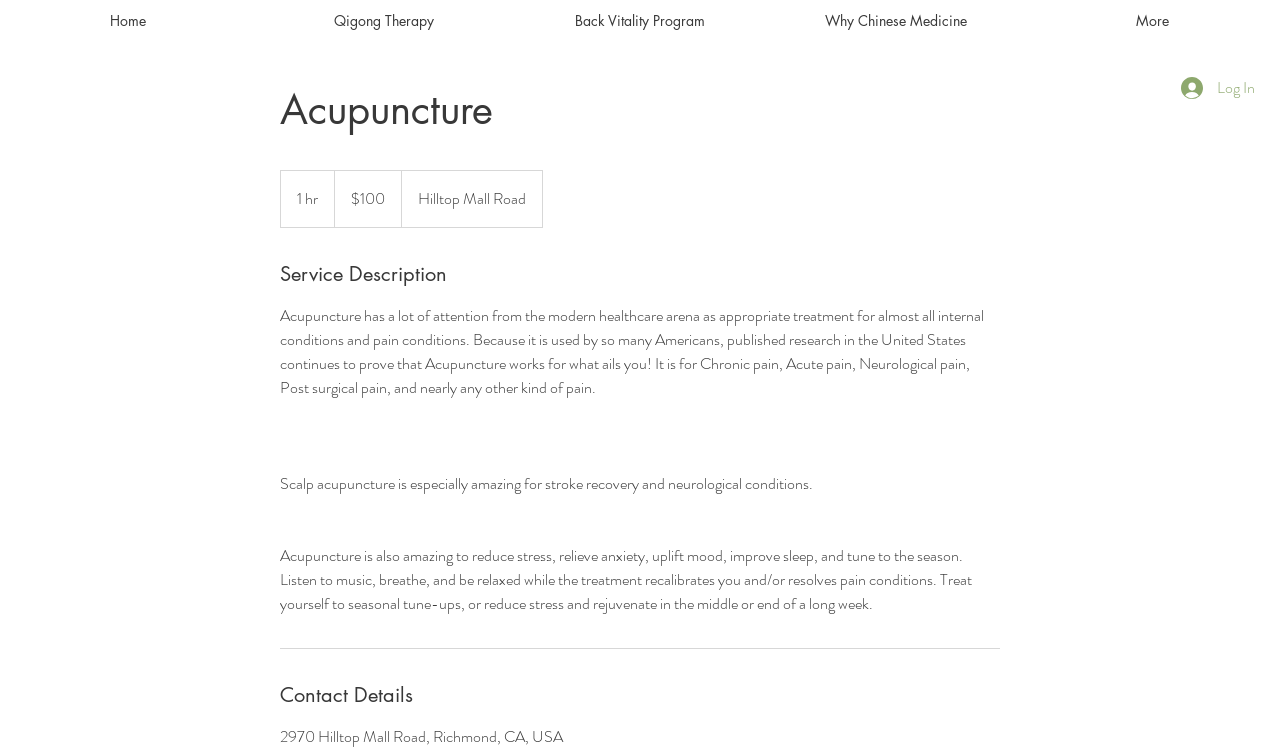What is the location of the 'Log In' button?
Give a comprehensive and detailed explanation for the question.

I found the answer by looking at the button element with the text 'Log In' and its bounding box coordinates [0.912, 0.095, 0.991, 0.141]. This suggests that the button is located at the top right corner of the webpage.